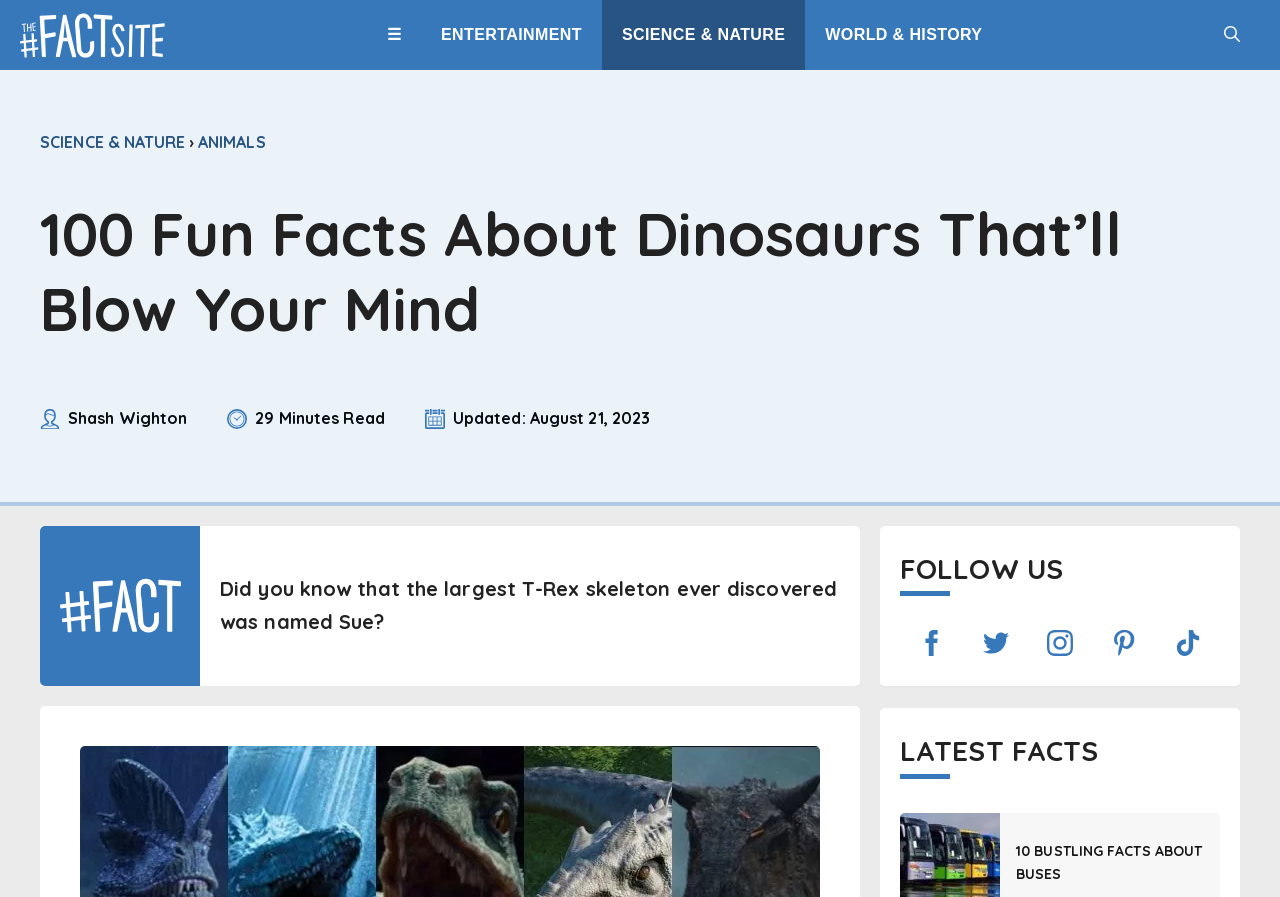Using the provided description Science & Nature, find the bounding box coordinates for the UI element. Provide the coordinates in (top-left x, top-left y, bottom-right x, bottom-right y) format, ensuring all values are between 0 and 1.

[0.47, 0.0, 0.629, 0.078]